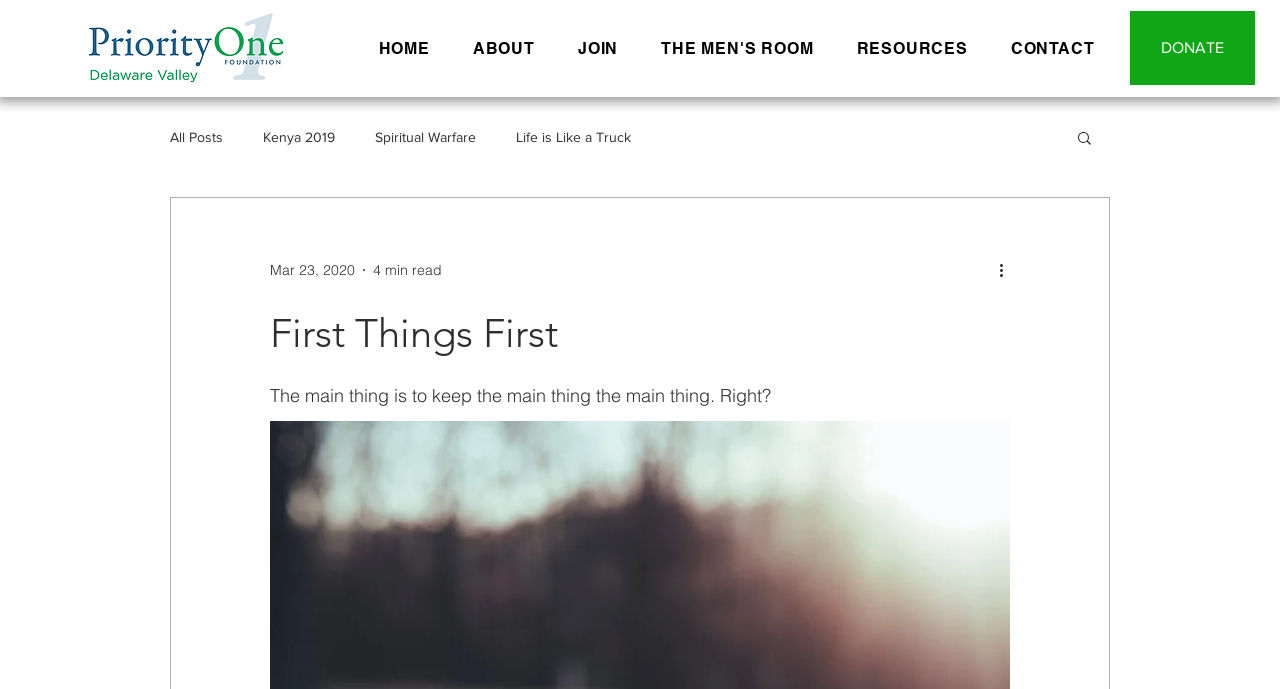Locate the bounding box coordinates of the item that should be clicked to fulfill the instruction: "search in the blog".

[0.84, 0.187, 0.855, 0.218]